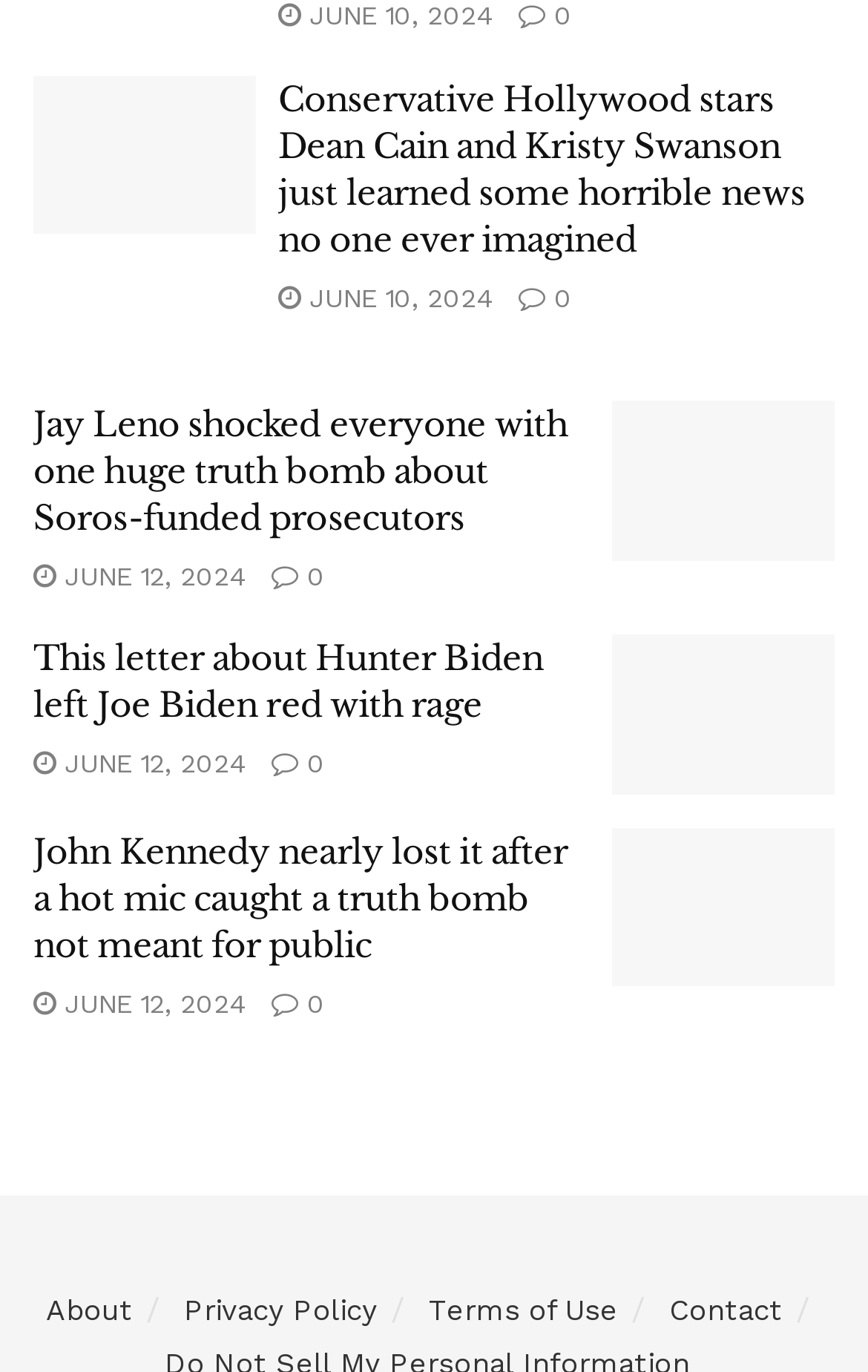Determine the bounding box coordinates of the area to click in order to meet this instruction: "Visit About page".

[0.053, 0.943, 0.153, 0.968]